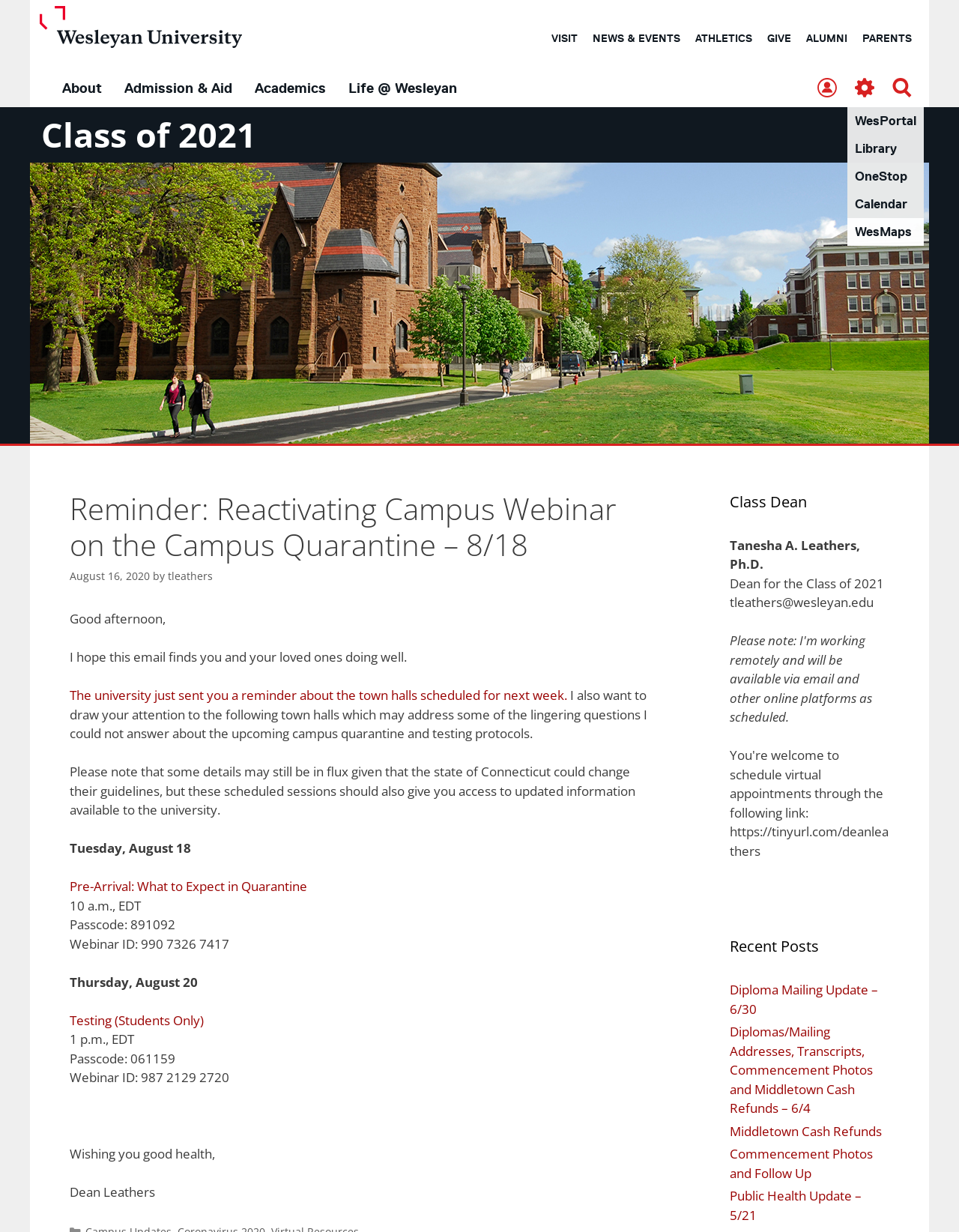Please use the details from the image to answer the following question comprehensively:
What is the position of Tanesha A. Leathers?

I found the answer by looking at the section 'Class Dean' which lists Tanesha A. Leathers as the Dean for the Class of 2021.